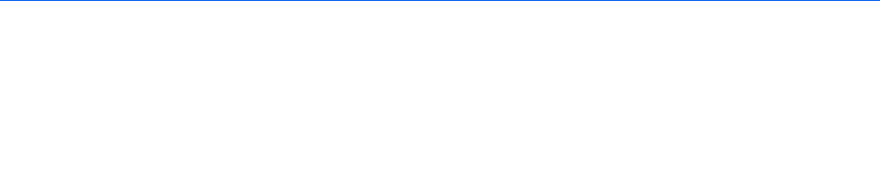Give a one-word or one-phrase response to the question: 
Why is the ad placed at the bottom of the article?

To capture readers' attention